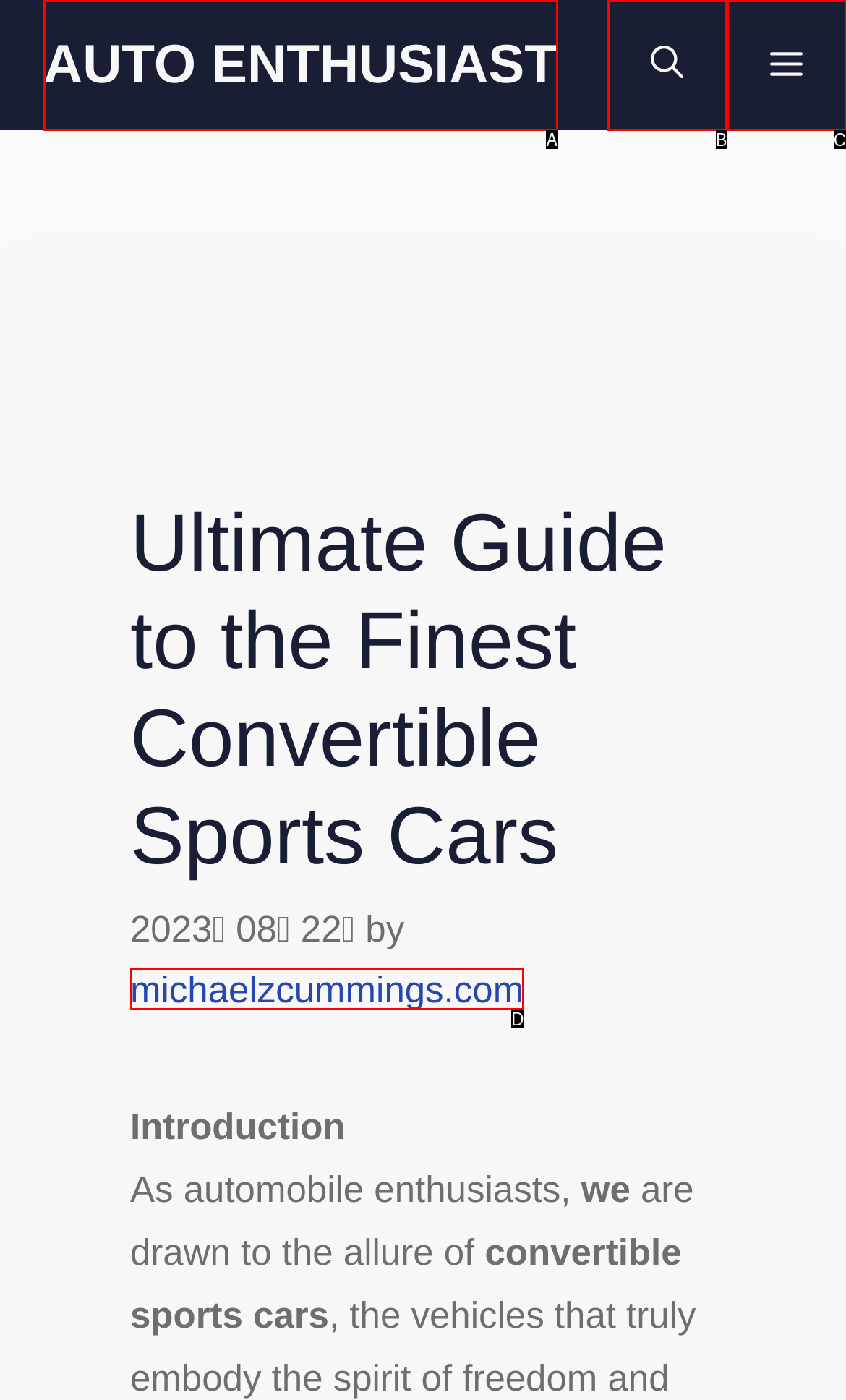Choose the option that matches the following description: Jewelry & Watches
Answer with the letter of the correct option.

None